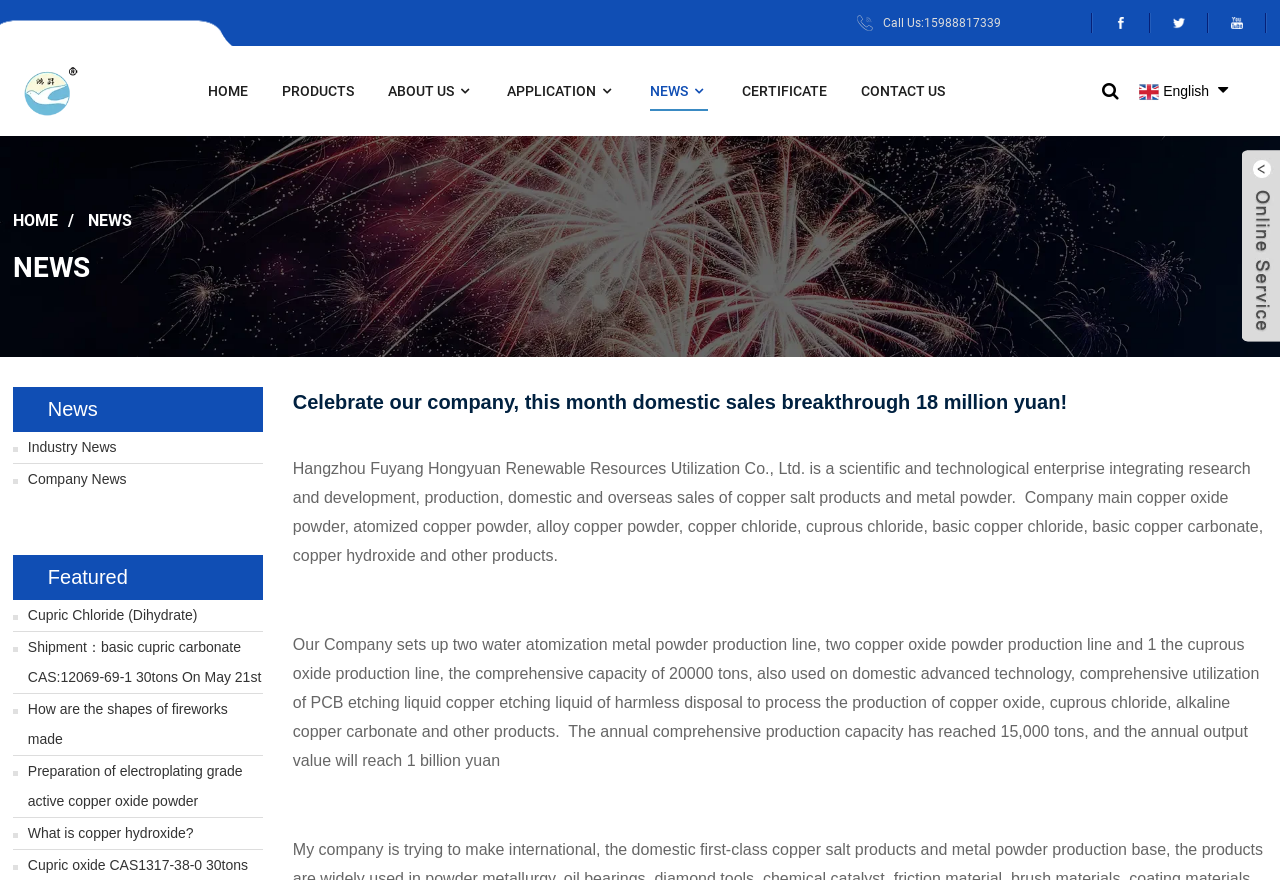Respond to the following question using a concise word or phrase: 
What is the company's annual output value?

1 billion yuan